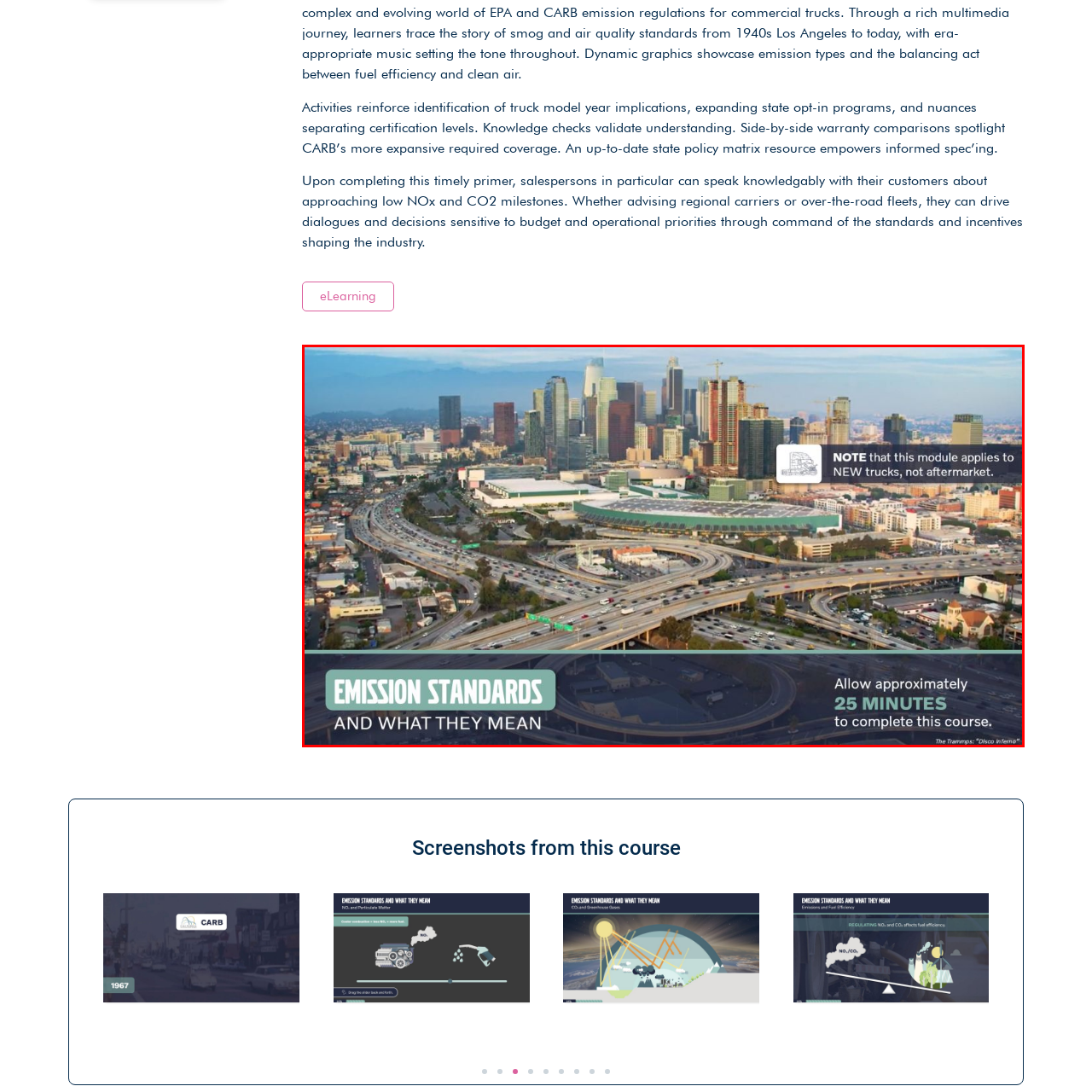What is the main topic of the educational content?
Pay attention to the part of the image enclosed by the red bounding box and respond to the question in detail.

The title 'EMISSION STANDARDS AND WHAT THEY MEAN' in bold, stylized text at the bottom of the image clearly indicates that the main topic of the educational content is emission standards, suggesting that the course is focused on educating users about the importance and implications of emission standards.